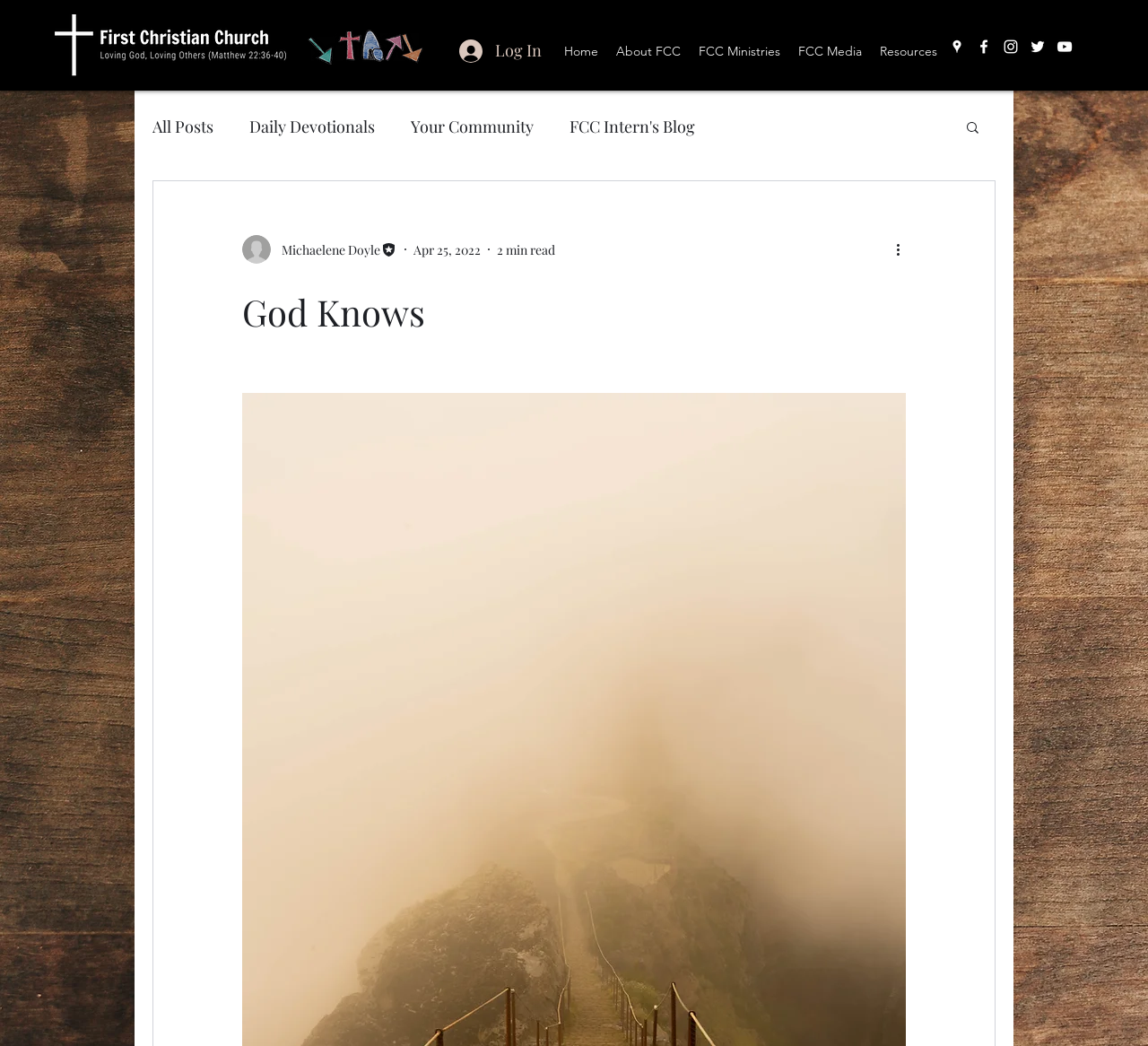Using the provided element description: "Resources", identify the bounding box coordinates. The coordinates should be four floats between 0 and 1 in the order [left, top, right, bottom].

[0.759, 0.036, 0.824, 0.062]